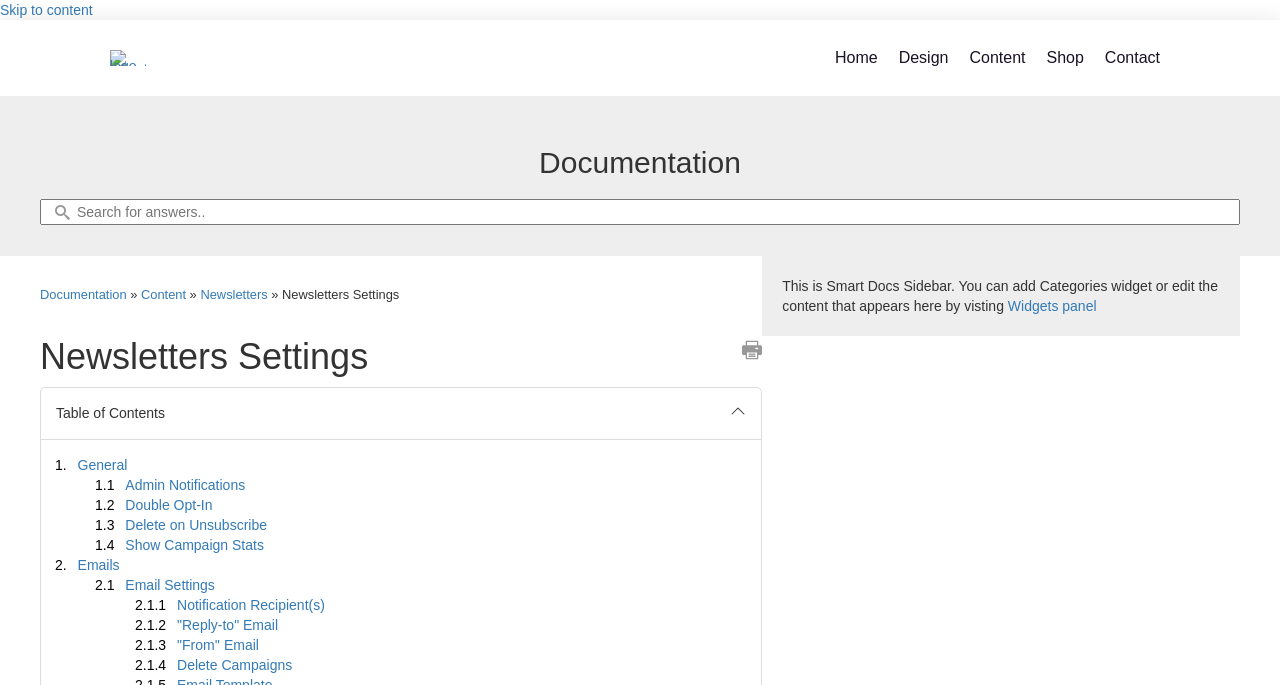What is the purpose of the 'Print this Document' button?
Please give a detailed and elaborate answer to the question based on the image.

I inferred the purpose of the button by looking at its text content 'Print this Document' and its location near the heading 'Newsletters Settings', suggesting that it is related to printing the current document.